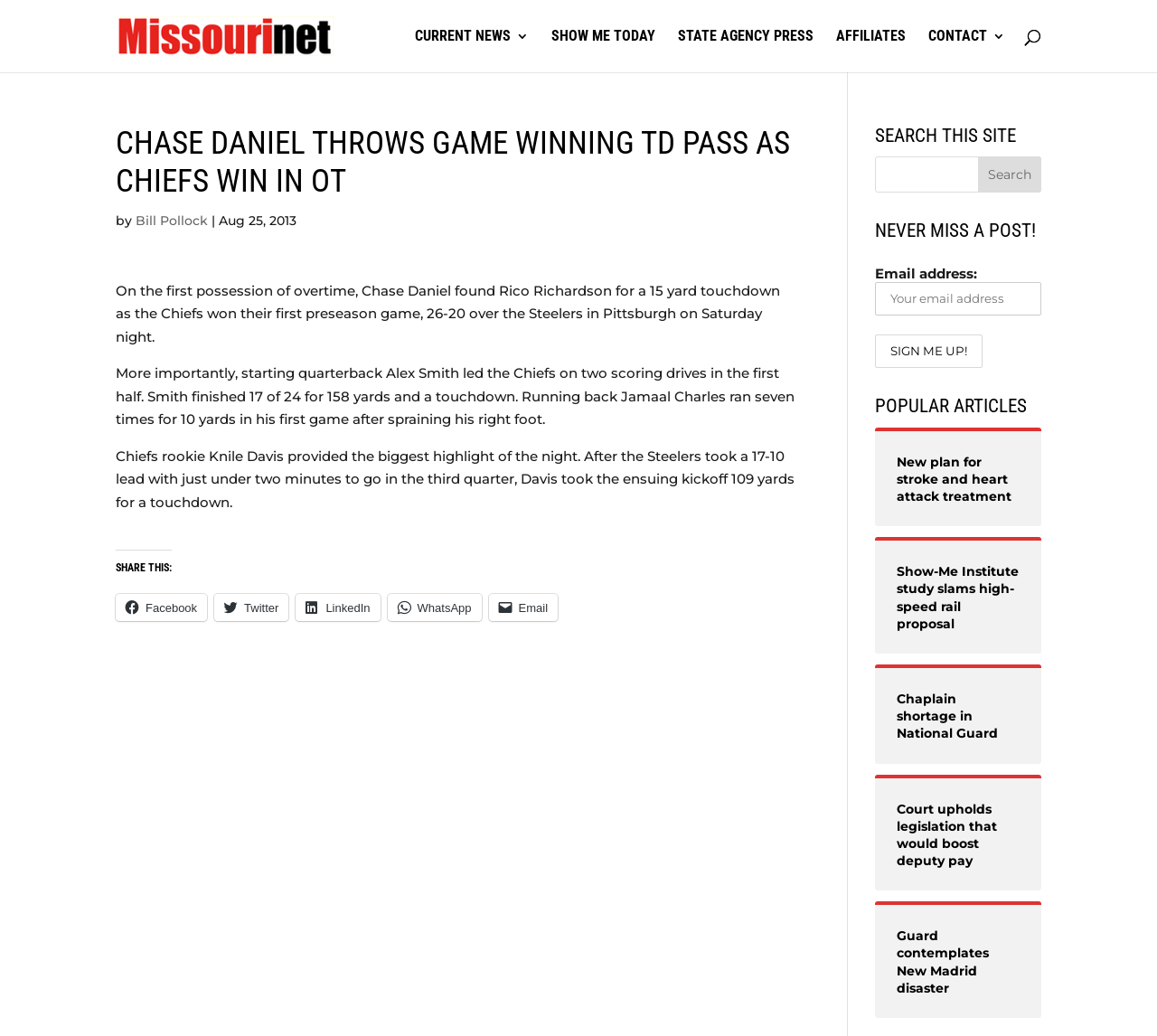Give a concise answer using only one word or phrase for this question:
How many links are there in the 'SHARE THIS:' section?

5